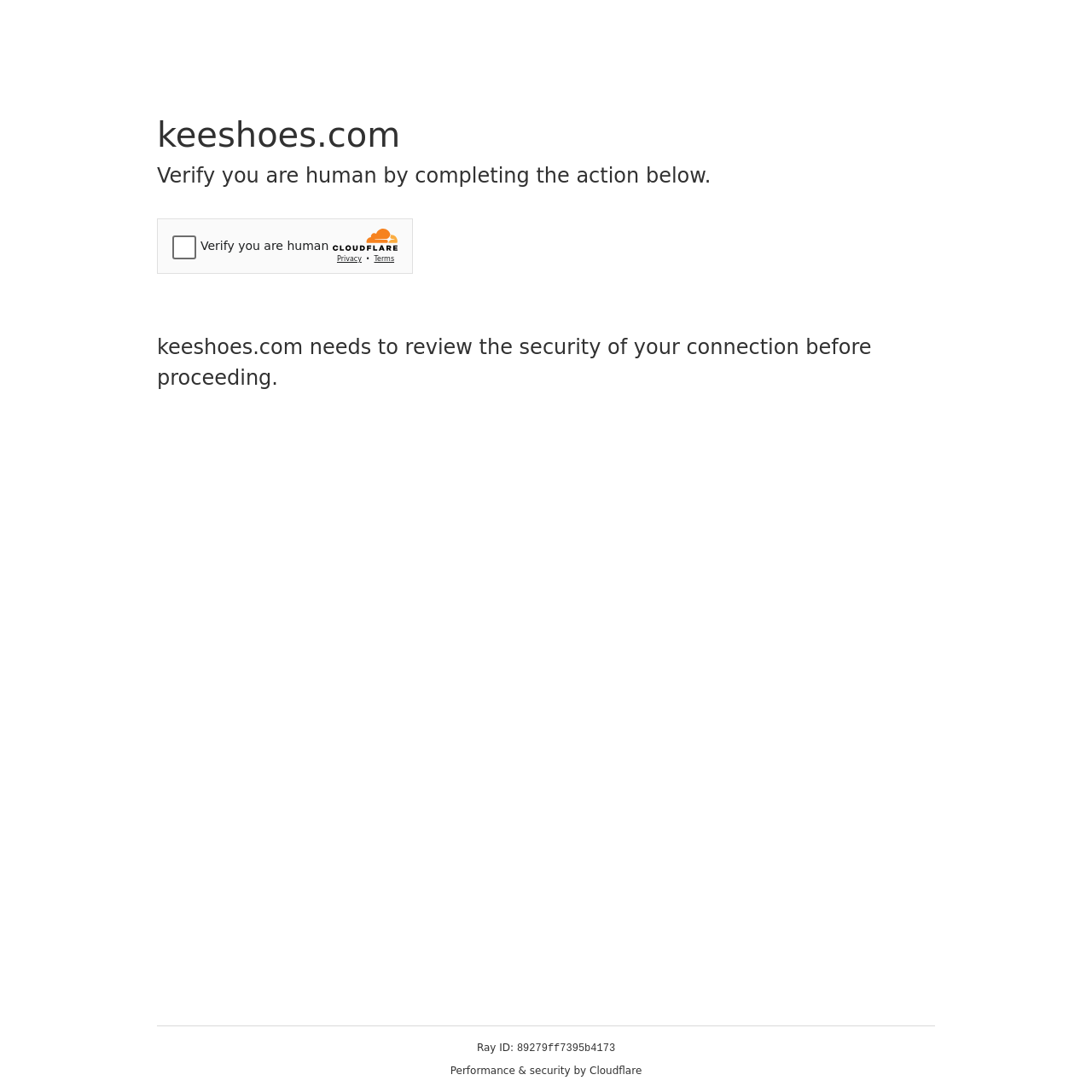Provide a short answer to the following question with just one word or phrase: What company provides performance and security for the website?

Cloudflare